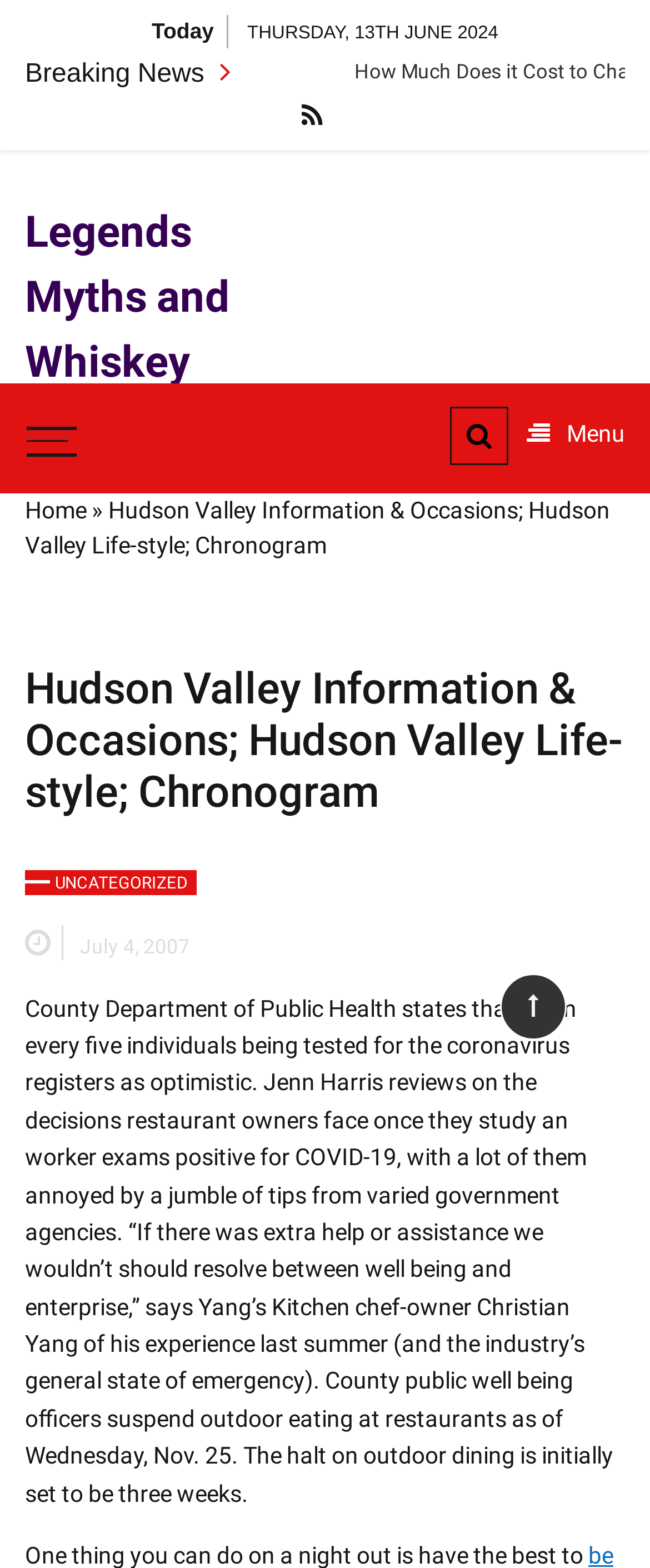Return the bounding box coordinates of the UI element that corresponds to this description: "parent_node: Skip to content". The coordinates must be given as four float numbers in the range of 0 and 1, [left, top, right, bottom].

[0.769, 0.621, 0.872, 0.663]